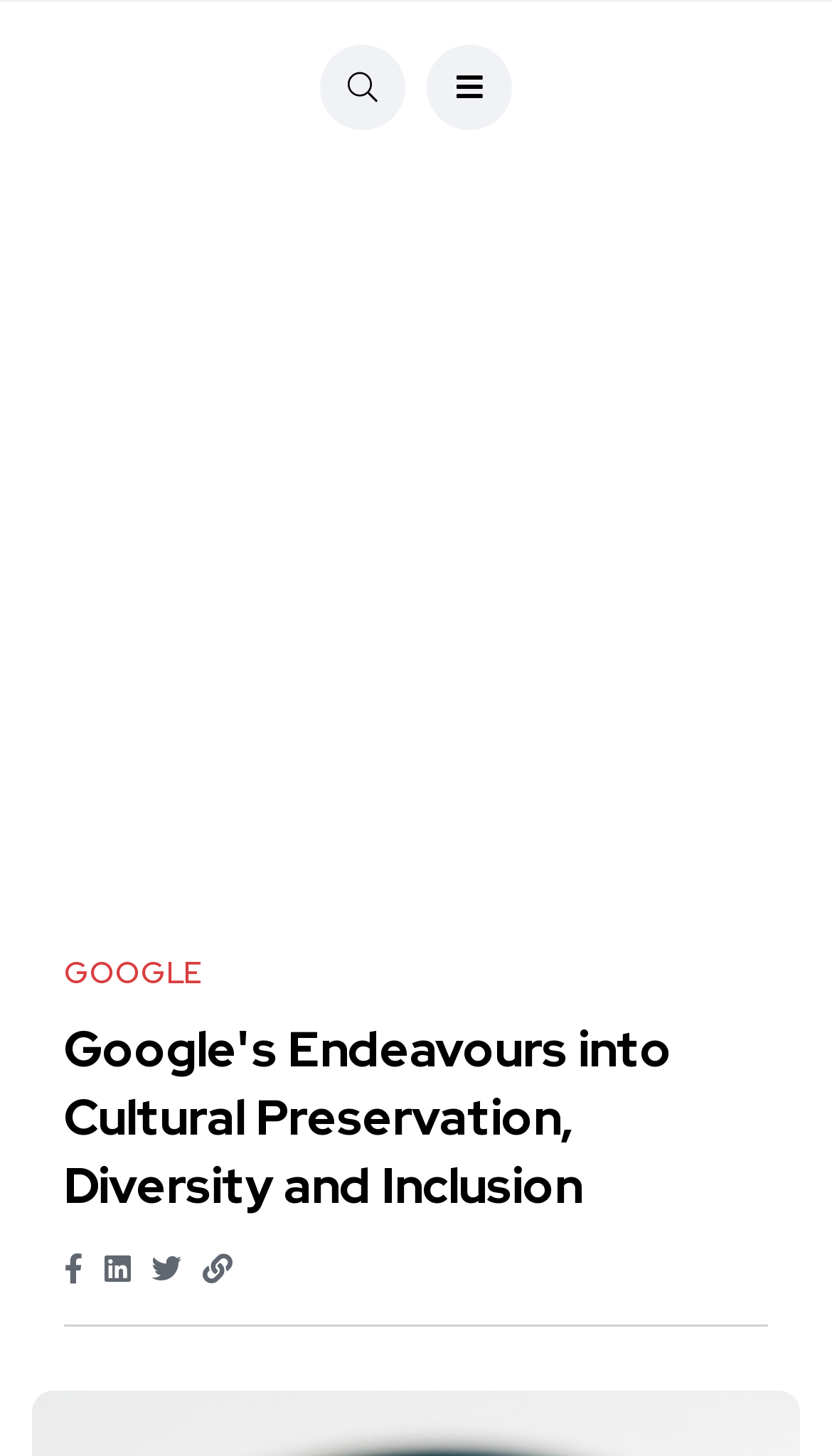Identify the bounding box of the UI element described as follows: "aria-label="Advertisement" name="aswift_1" title="Advertisement"". Provide the coordinates as four float numbers in the range of 0 to 1 [left, top, right, bottom].

[0.0, 0.133, 1.0, 0.609]